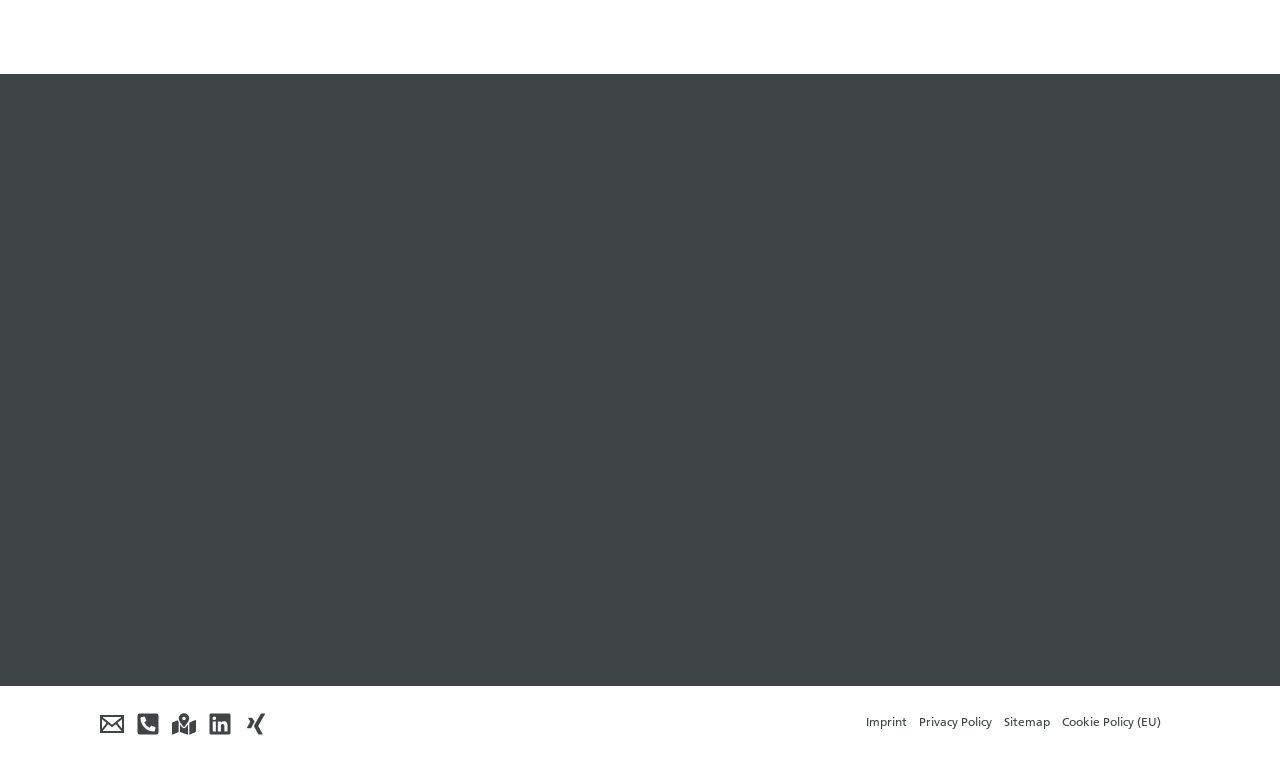Given the element description Sitemap, identify the bounding box coordinates for the UI element on the webpage screenshot. The format should be (top-left x, top-left y, bottom-right x, bottom-right y), with values between 0 and 1.

[0.78, 0.93, 0.825, 0.973]